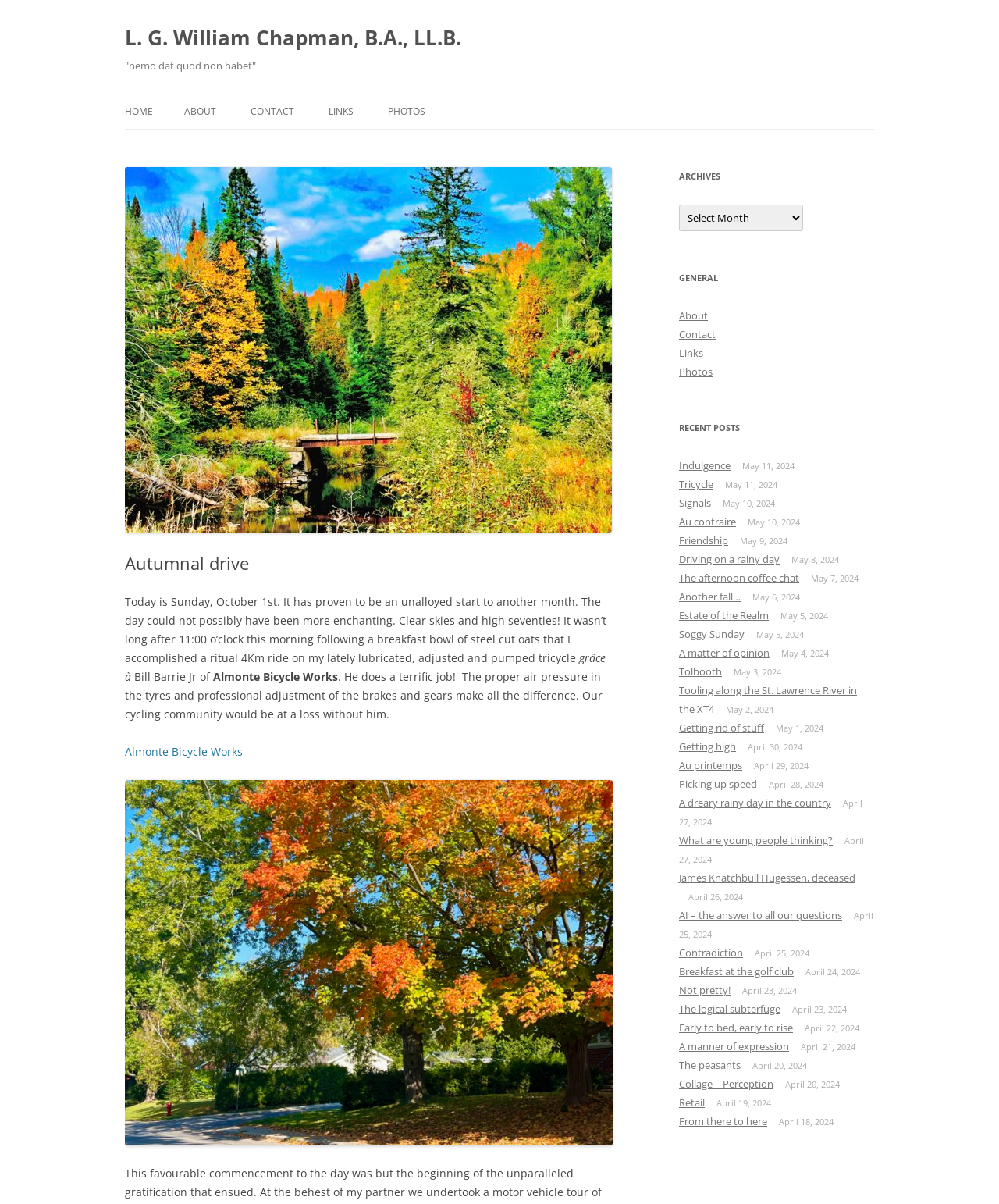Illustrate the webpage thoroughly, mentioning all important details.

The webpage is a personal blog or journal, with a focus on the author's daily life and experiences. At the top of the page, there is a heading with the author's name, "L. G. William Chapman, B.A., LL.B.", which is also a link. Below this, there is a quote or phrase, "'nemo dat quod non habet'". 

To the left of the page, there is a navigation menu with links to different sections of the website, including "HOME", "ABOUT", "CONTACT", "LINKS", and "PHOTOS". 

The main content of the page is a journal entry or blog post, titled "Autumnal drive". The post describes the author's experience of going for a bike ride on a beautiful autumn day, and mentions the help they received from a local bike shop, Almonte Bicycle Works. The text is written in a descriptive and conversational style.

To the right of the page, there is a sidebar with several sections, including "ARCHIVES", "GENERAL", and "RECENT POSTS". The "ARCHIVES" section has a dropdown menu with links to older posts, organized by date. The "GENERAL" section has links to other pages on the website, including "About", "Contact", and "Links". The "RECENT POSTS" section lists the titles of recent blog posts, along with their dates.